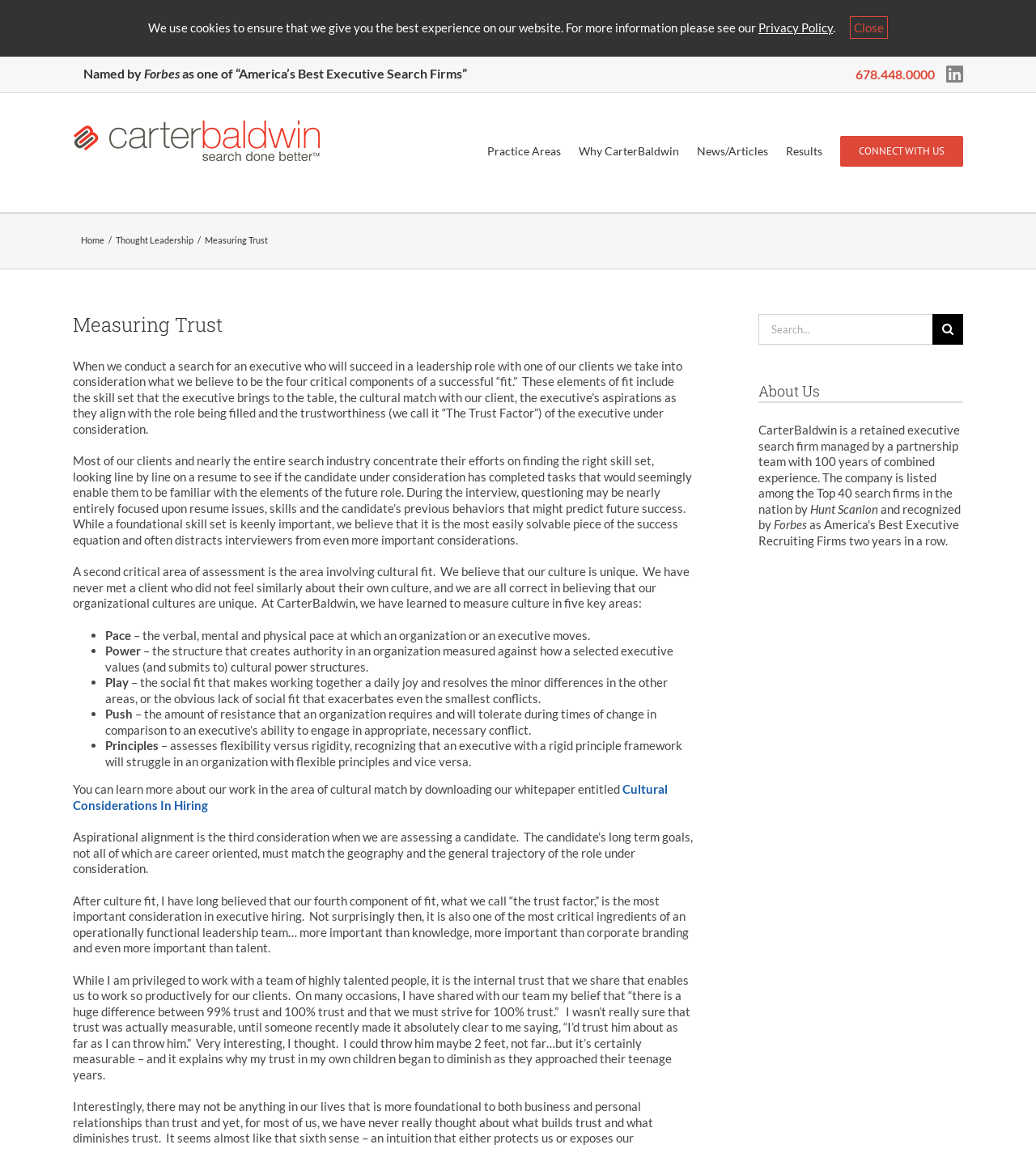Find and specify the bounding box coordinates that correspond to the clickable region for the instruction: "Click the 'Practice Areas' link".

[0.47, 0.081, 0.541, 0.184]